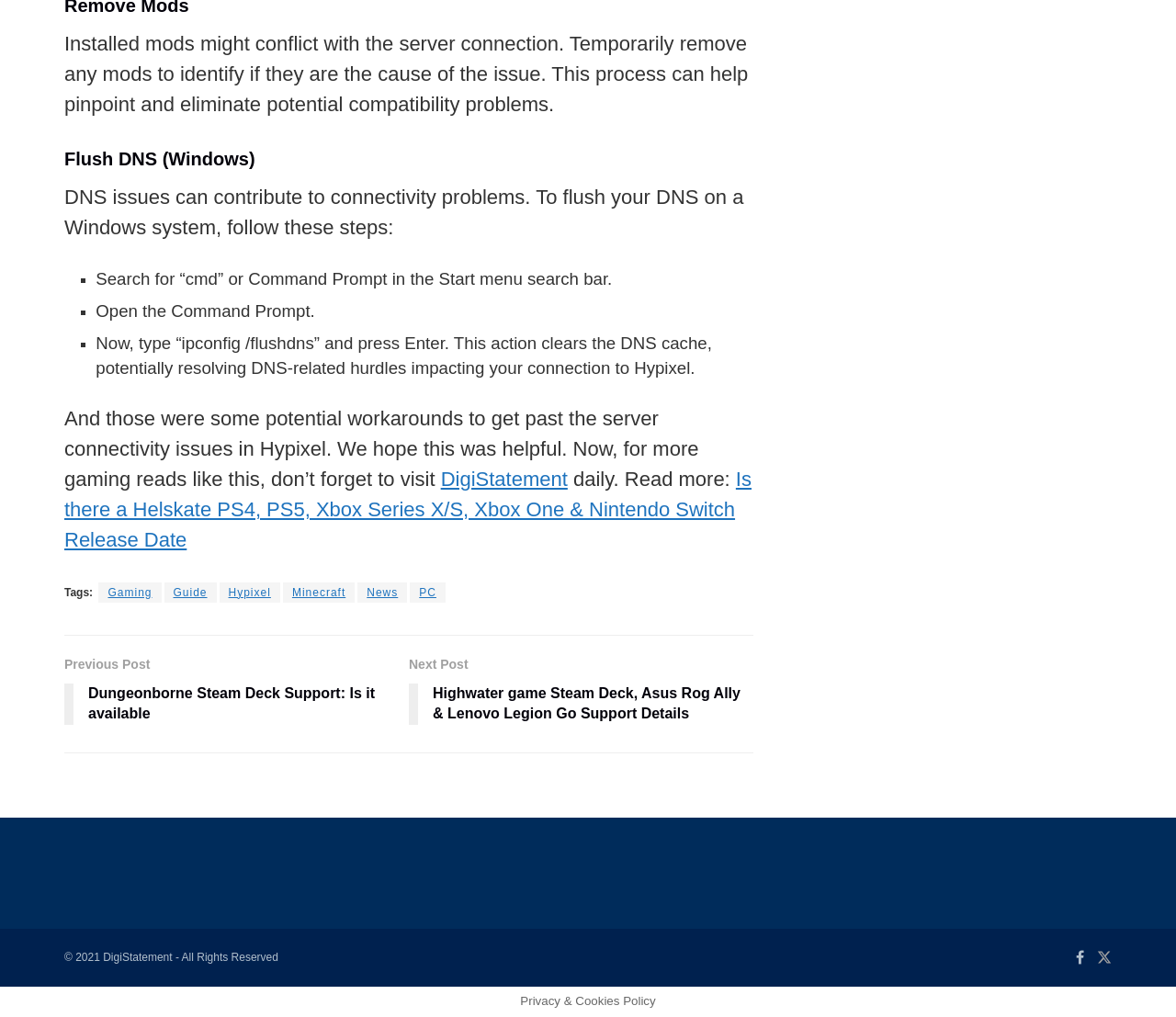Respond to the question below with a single word or phrase: What is the topic of the previous post?

Dungeonborne Steam Deck Support